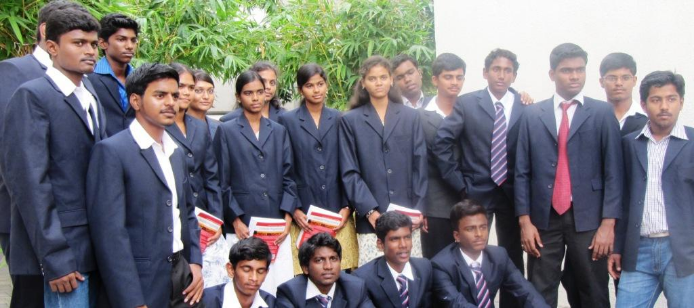Elaborate on the contents of the image in great detail.

The image features a group of young students, predominantly dressed in formal attire, gathered together for a photo. They appear to be celebrating a significant occasion, perhaps related to their studies in the field of Computer Science and Engineering at CARE Group of Institutions. The students are wearing dark blazers, with some sporting ties, giving the image a professional atmosphere. They hold books or folders, suggesting a focus on education and academic achievement. The backdrop features lush greenery, hinting at a vibrant campus environment. This photograph reflects the spirit of camaraderie and the pursuit of excellence among the students as part of their academic journey.